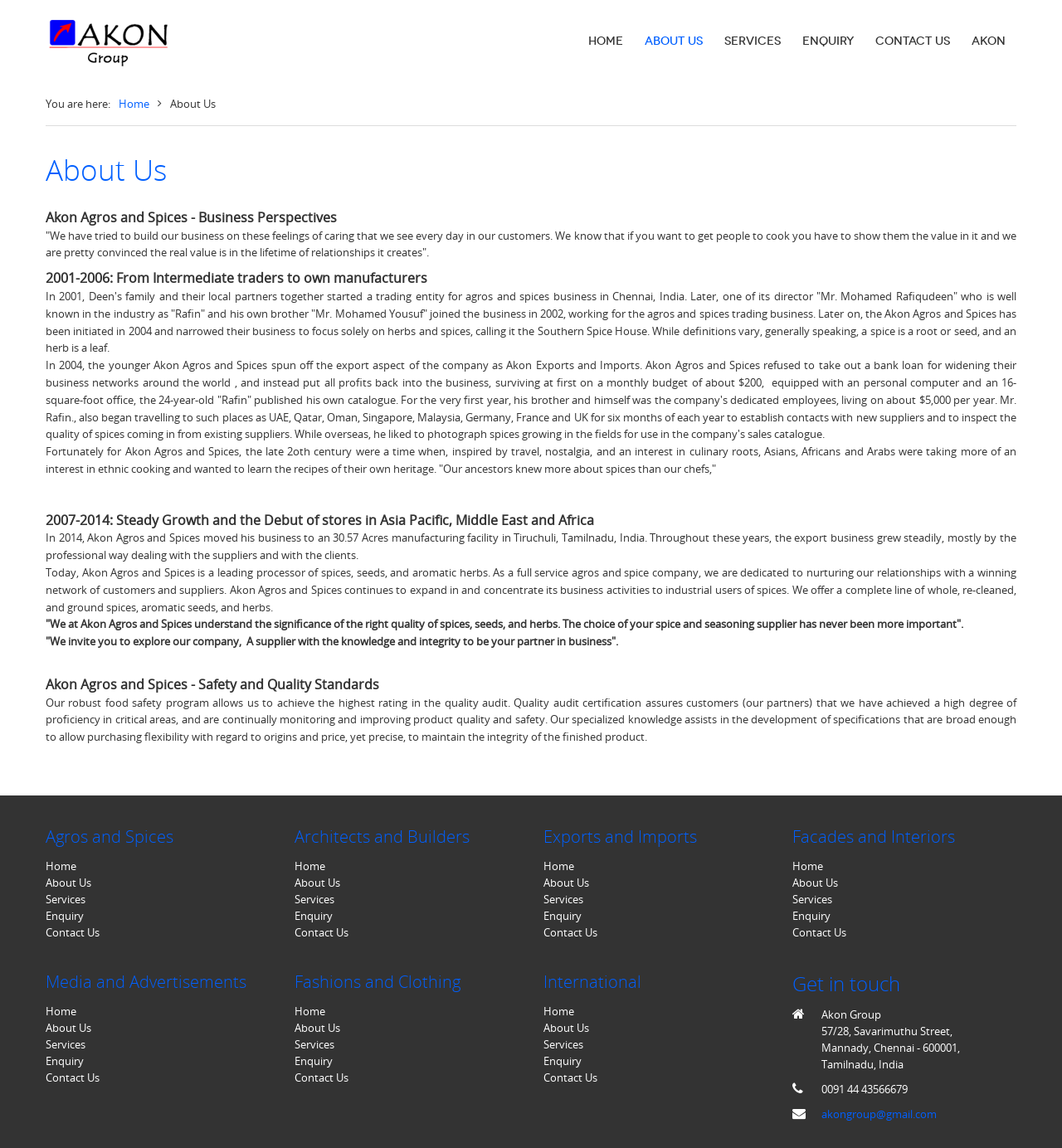Provide an in-depth caption for the elements present on the webpage.

The webpage is about Akon Agros and Spices, a business that processes spices, seeds, and aromatic herbs. At the top of the page, there is a logo and a navigation menu with links to different sections of the website, including "Home", "About Us", "Services", "Enquiry", and "Contact Us". 

Below the navigation menu, there is a heading "About Us" followed by a brief introduction to the company's business philosophy. The introduction is accompanied by a quote from the company's founder. 

The main content of the page is divided into sections, each describing a different period in the company's history. The sections are headed by dates, such as "2001-2006" and "2007-2014", and provide a detailed account of the company's growth and development during those periods. 

Throughout the page, there are multiple links to other sections of the website, including "Home", "About Us", "Services", "Enquiry", and "Contact Us". These links are grouped under different headings, such as "Agros and Spices", "Media and Advertisements", "Architects and Builders", and "Fashions and Clothing". 

At the bottom of the page, there is a section titled "Get in touch" with the company's contact information, including address, phone number, and email.